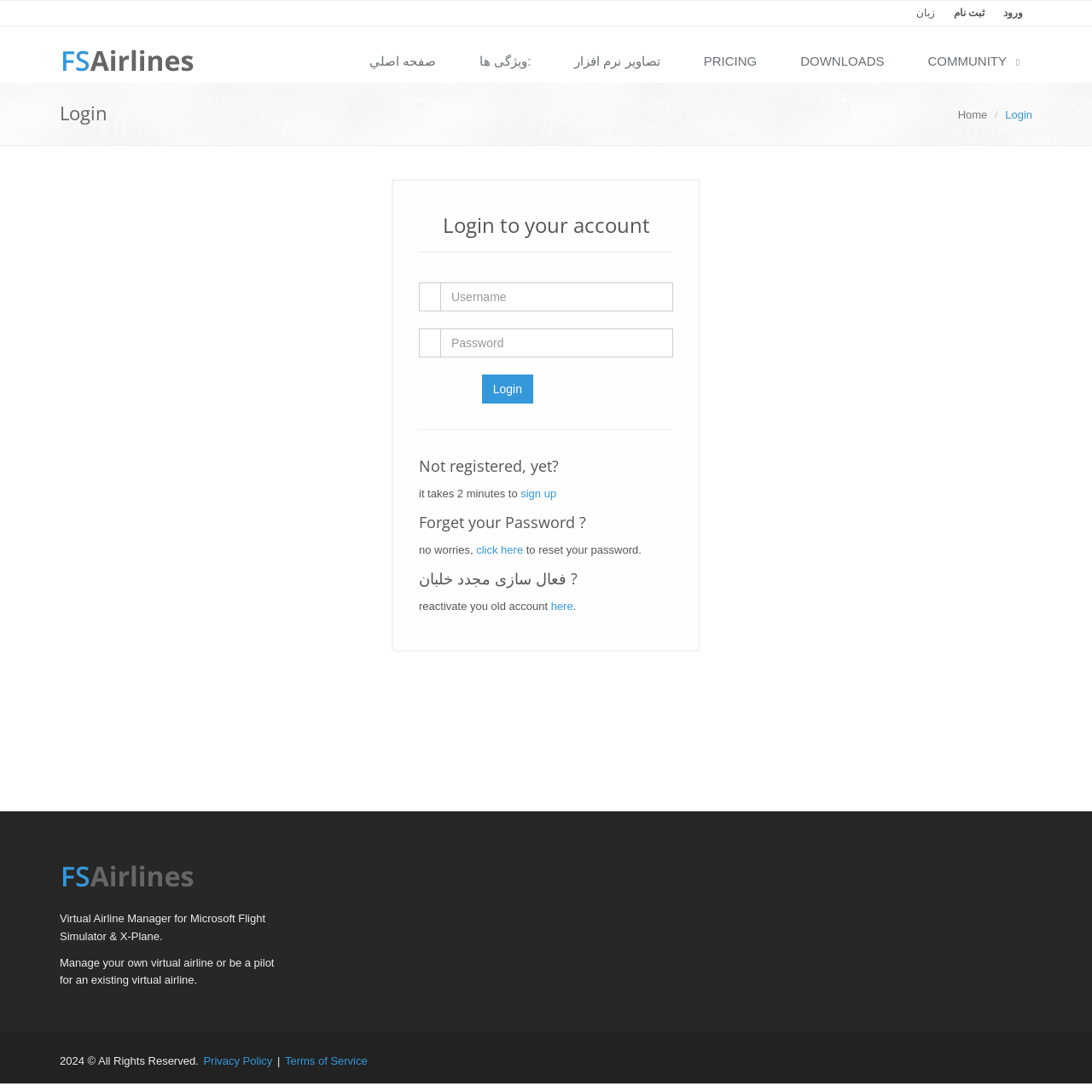Given the following UI element description: "Terms of Service", find the bounding box coordinates in the webpage screenshot.

[0.261, 0.966, 0.337, 0.977]